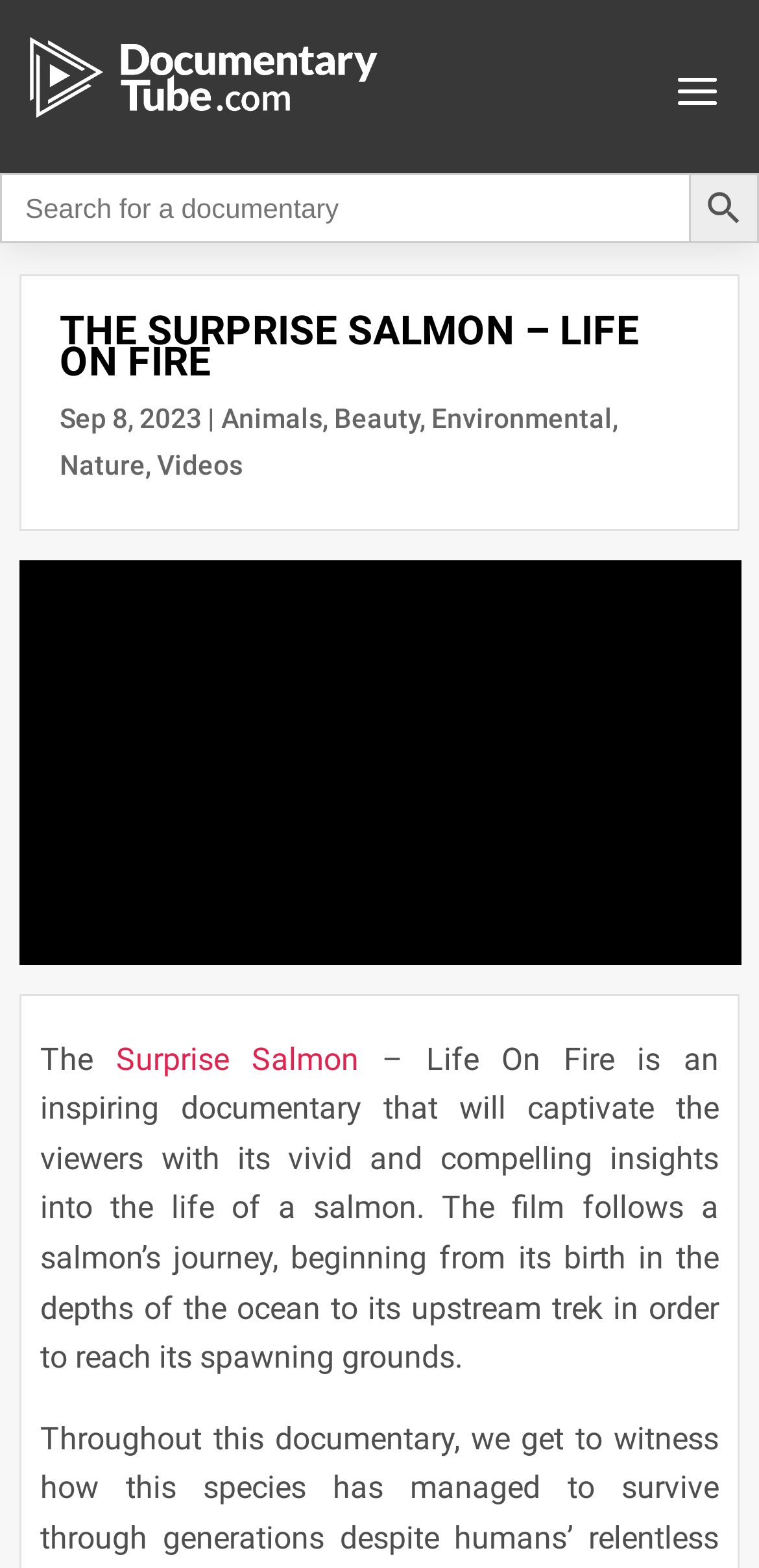Determine the bounding box coordinates of the clickable element to achieve the following action: 'Learn about environmental documentaries'. Provide the coordinates as four float values between 0 and 1, formatted as [left, top, right, bottom].

[0.569, 0.257, 0.807, 0.277]